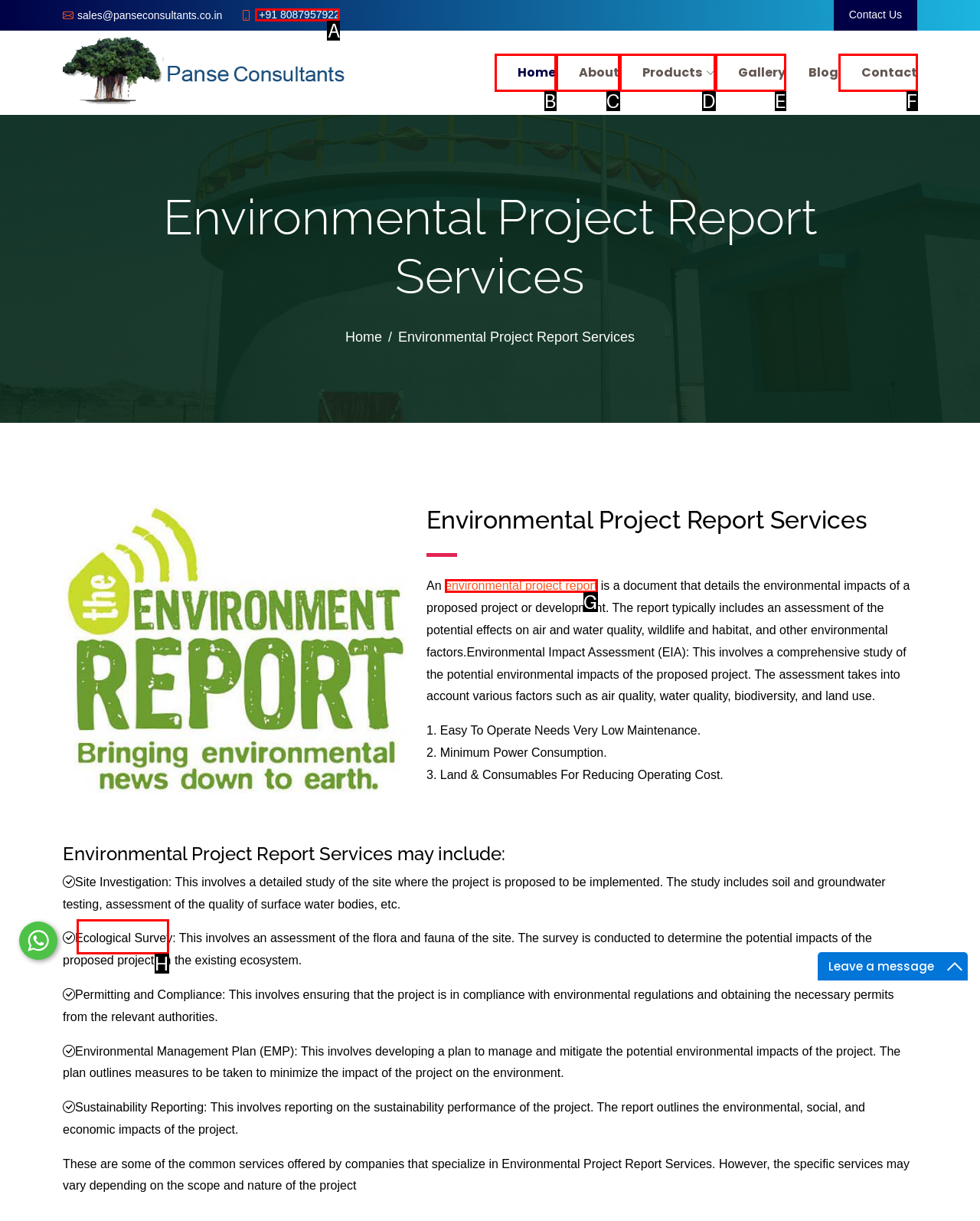With the description: About, find the option that corresponds most closely and answer with its letter directly.

C